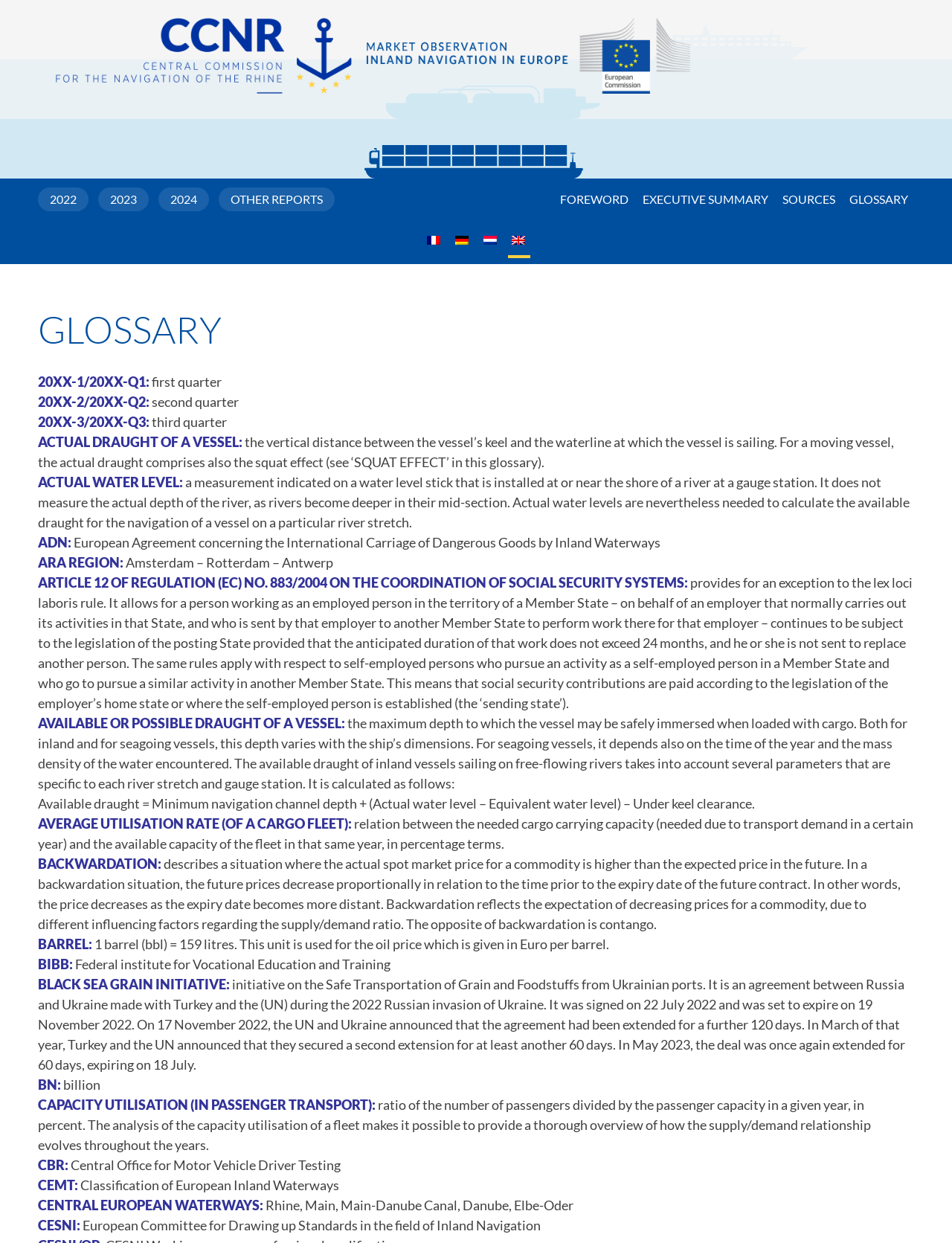Determine the bounding box coordinates of the clickable region to follow the instruction: "click the '2022' link".

[0.04, 0.151, 0.093, 0.17]